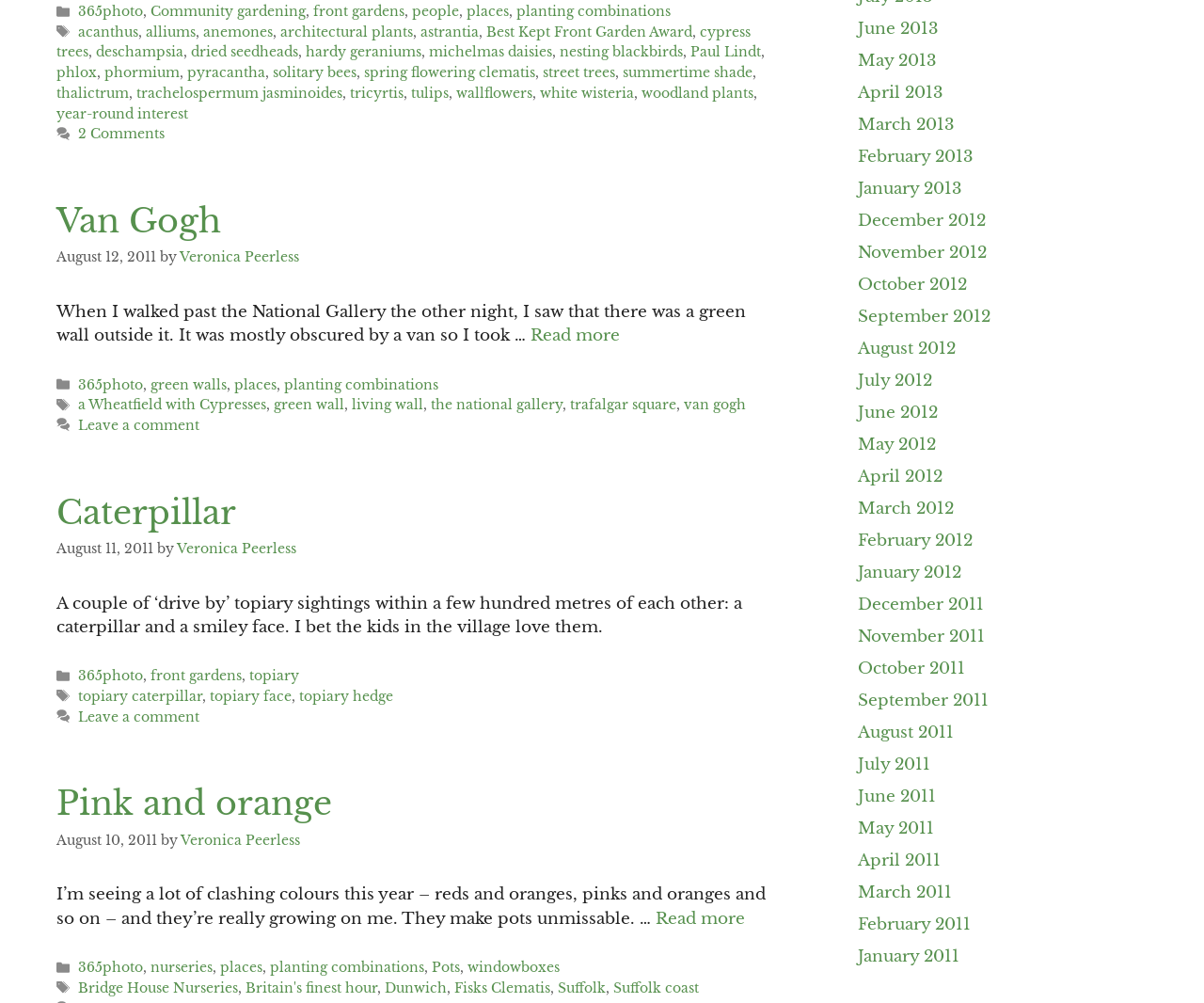What is the location of the green wall mentioned in the article?
Answer the question with a detailed explanation, including all necessary information.

The article mentions that the author saw a green wall outside the National Gallery, which is a location in Trafalgar Square.